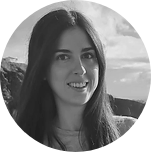Is the image in color?
Give a comprehensive and detailed explanation for the question.

According to the caption, the image is in black and white, which implies that it is not in color.